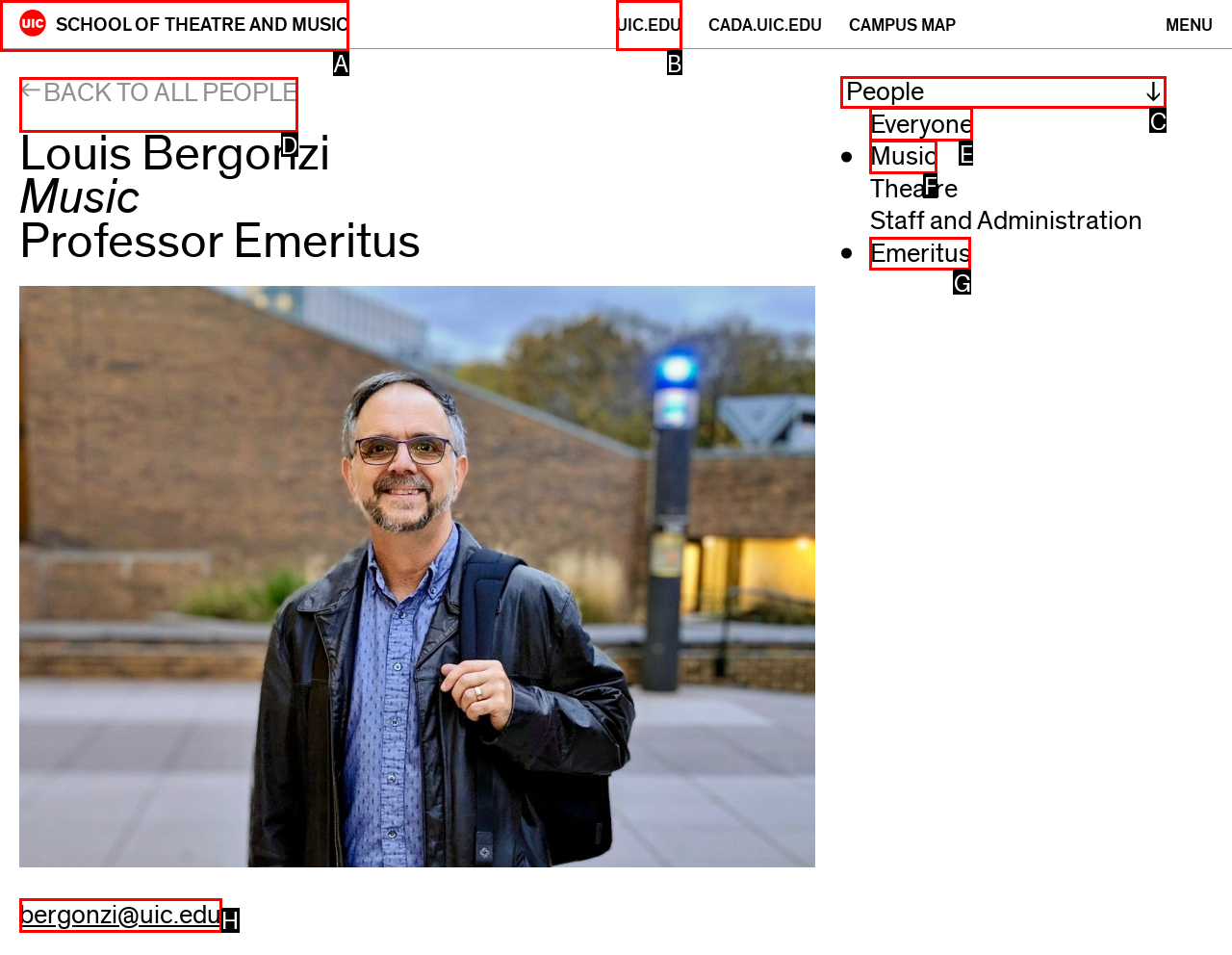Select the appropriate HTML element that needs to be clicked to finish the task: View Emeritus staff
Reply with the letter of the chosen option.

G